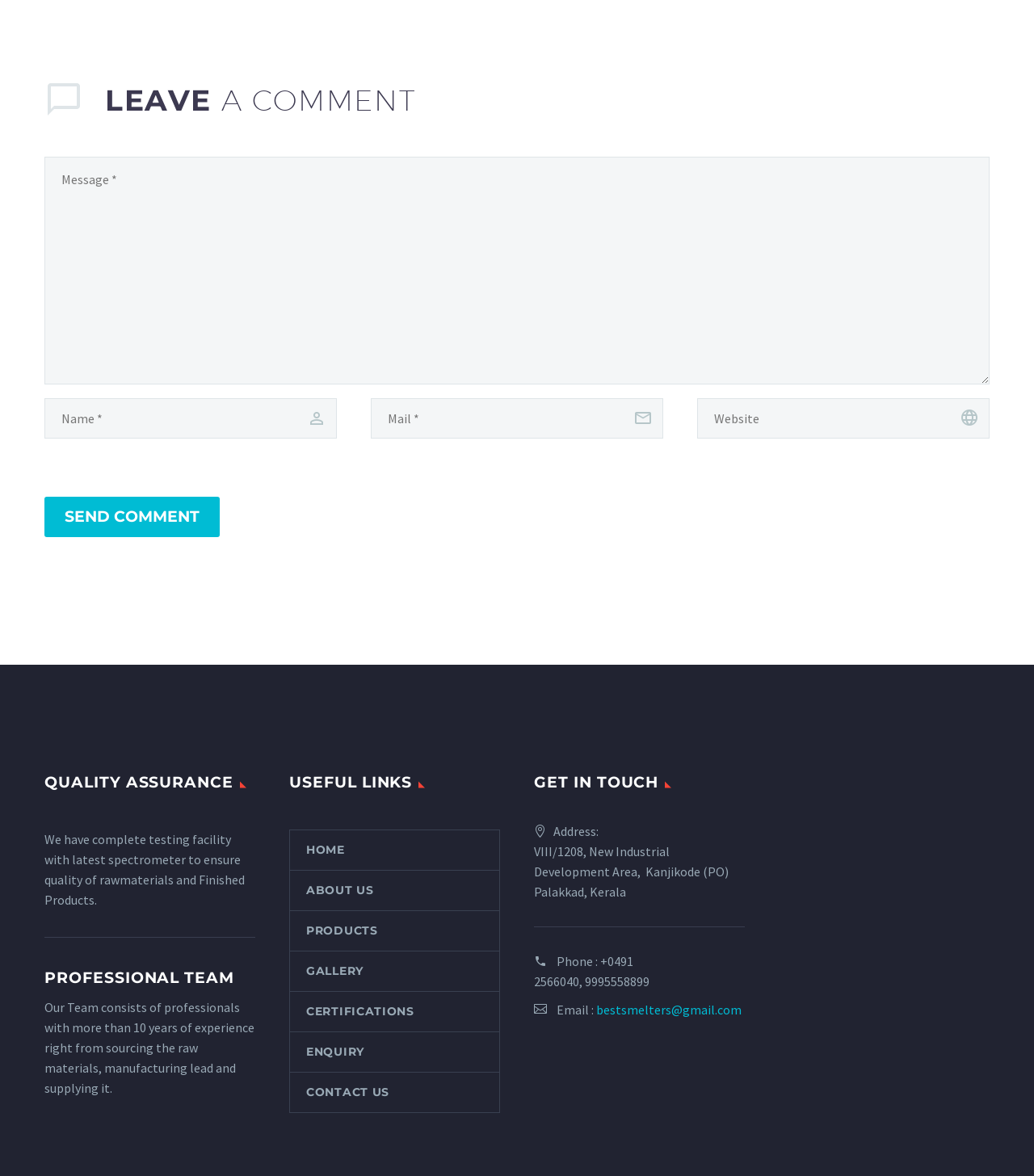How many links are there in the useful links section? From the image, respond with a single word or brief phrase.

7